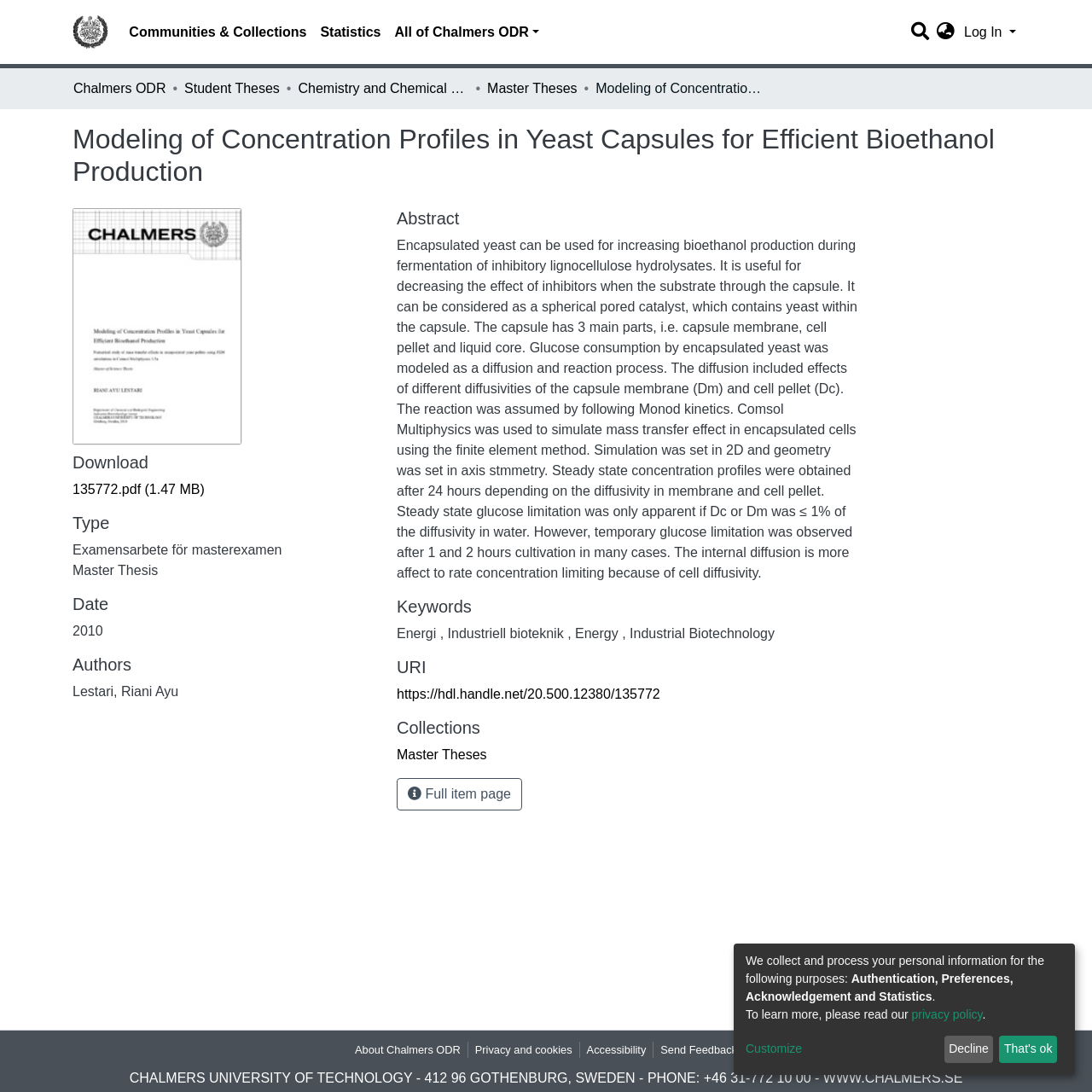Provide a thorough summary of the webpage.

This webpage is about a master thesis titled "Modeling of Concentration Profiles in Yeast Capsules for Efficient Bioethanol Production". The page is divided into several sections. At the top, there is a navigation bar with links to the repository logo, communities and collections, statistics, and all of Chalmers ODR. On the right side of the navigation bar, there is a search box and a language switch button.

Below the navigation bar, there is a breadcrumb navigation section that shows the hierarchy of the current page, with links to Chalmers ODR, Student Theses, Chemistry and Chemical Engineering, and Master Theses.

The main content of the page is divided into several sections. The first section displays the title of the thesis, "Modeling of Concentration Profiles in Yeast Capsules for Efficient Bioethanol Production". Below the title, there are links to download the thesis in PDF format and information about the type of document, which is a master thesis.

The next section displays information about the authors, date, and abstract of the thesis. The abstract is a brief summary of the thesis, which discusses the use of encapsulated yeast for increasing bioethanol production during fermentation of inhibitory lignocellulose hydrolysates.

Following the abstract, there are sections for keywords, URI, and collections. The keywords section lists several keywords related to the thesis, including energy, industrial bioteknik, and bioethanol production. The URI section provides a link to the thesis, and the collections section shows that the thesis is part of the Master Theses collection.

At the bottom of the page, there are links to about Chalmers ODR, privacy and cookies, accessibility, and send feedback. There is also a footer section that displays the contact information of Chalmers University of Technology.

On the right side of the footer, there is a section that informs users about the collection and processing of personal information for authentication, preferences, acknowledgement, and statistics. There are links to the privacy policy and a button to customize the settings. Finally, there are two buttons, "Decline" and "That's ok", which allow users to choose whether to accept the collection of personal information.